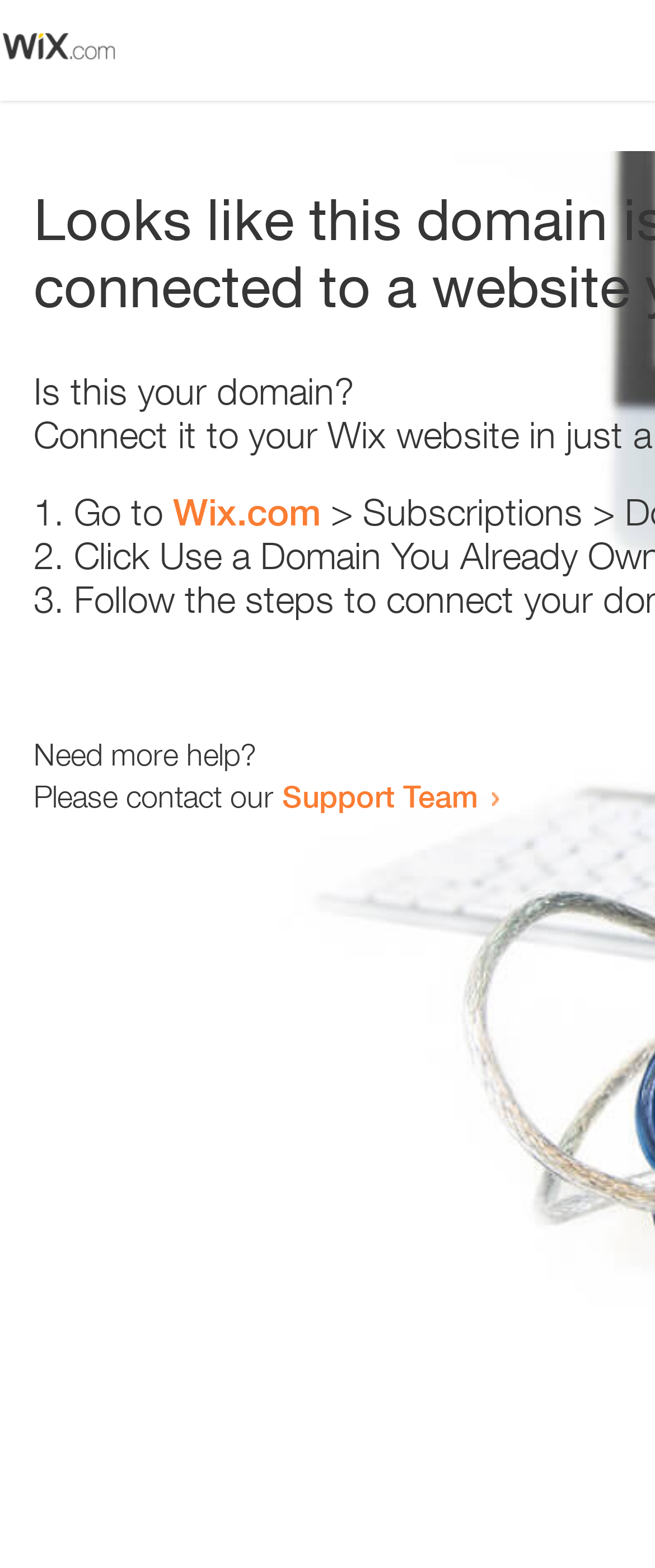What is the text below the list markers?
Answer the question with a single word or phrase derived from the image.

Need more help?